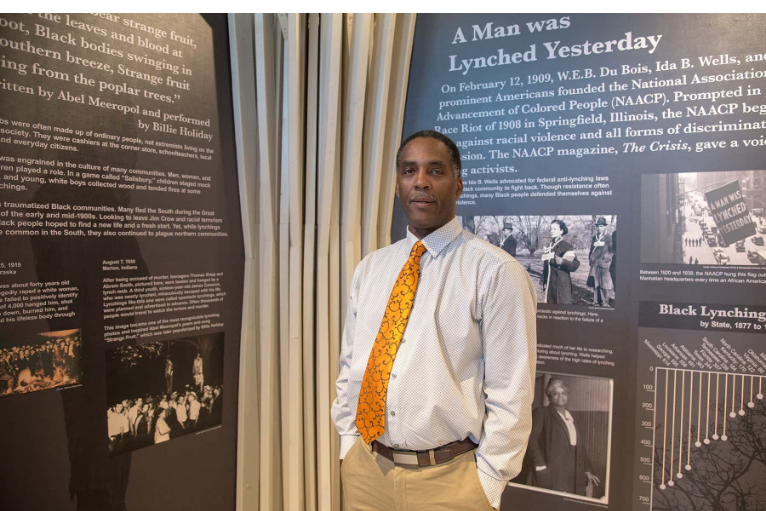What is the atmosphere of the scene?
From the image, provide a succinct answer in one word or a short phrase.

Commitment to remembering